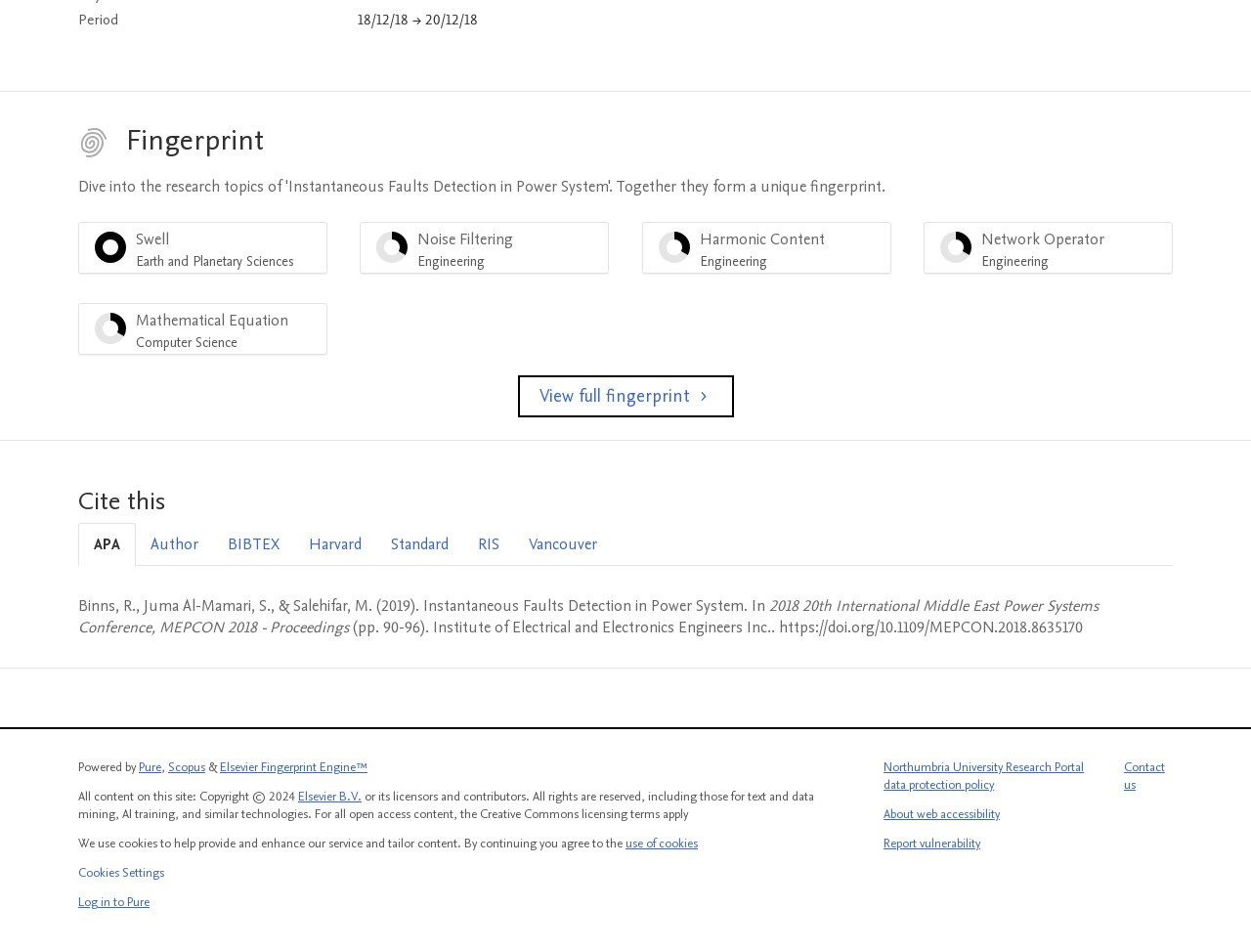What is the name of the author?
Refer to the image and give a detailed answer to the query.

The answer can be found in the 'Cite this' section, where the author's name is mentioned as 'Binns, R.' in the APA citation format.